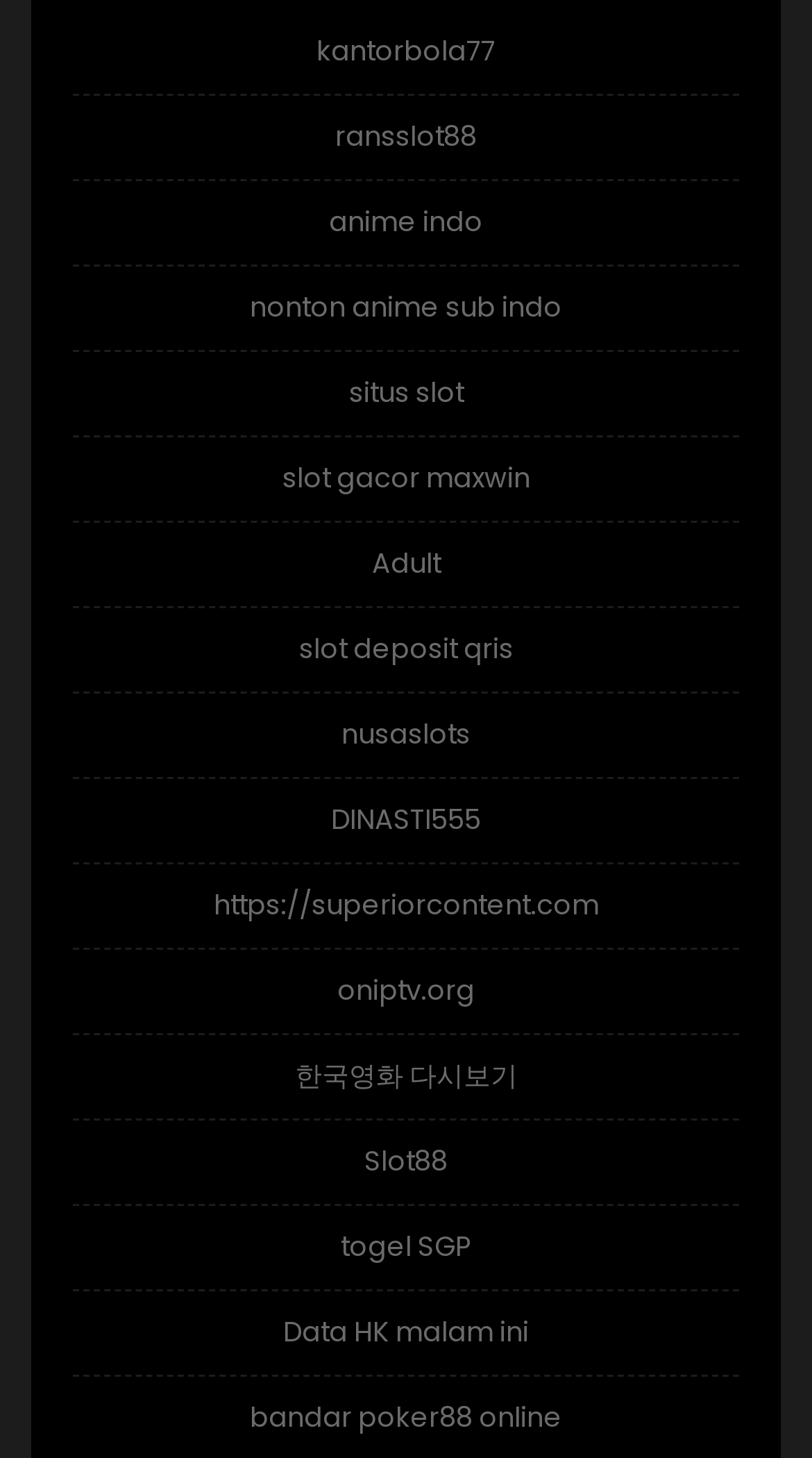Locate the bounding box coordinates of the element you need to click to accomplish the task described by this instruction: "visit kantorbola77 website".

[0.39, 0.022, 0.61, 0.049]